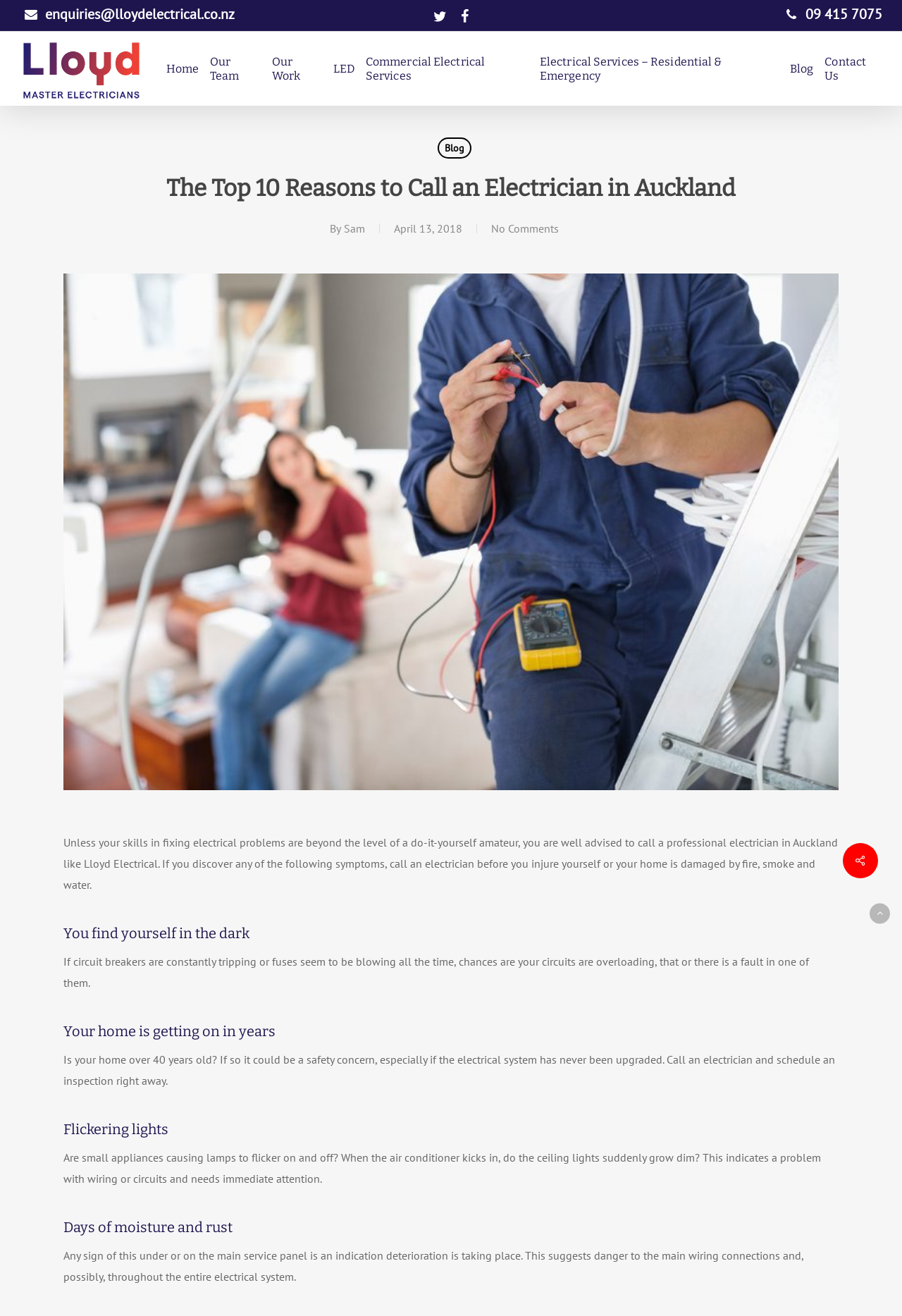Please predict the bounding box coordinates of the element's region where a click is necessary to complete the following instruction: "Visit the Facebook page". The coordinates should be represented by four float numbers between 0 and 1, i.e., [left, top, right, bottom].

[0.503, 0.003, 0.527, 0.02]